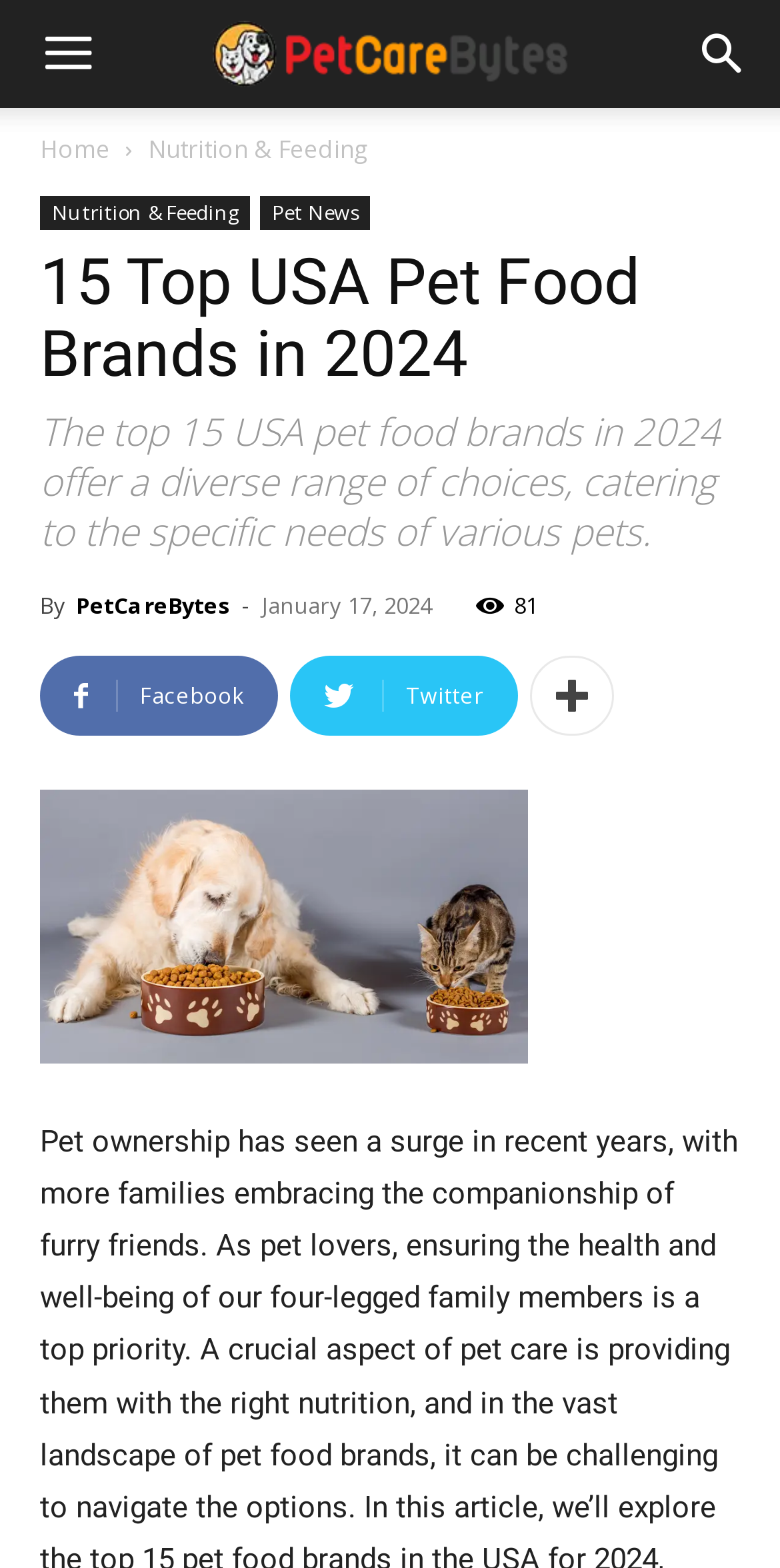Locate the bounding box coordinates of the clickable area needed to fulfill the instruction: "Go to Home page".

[0.051, 0.084, 0.141, 0.106]